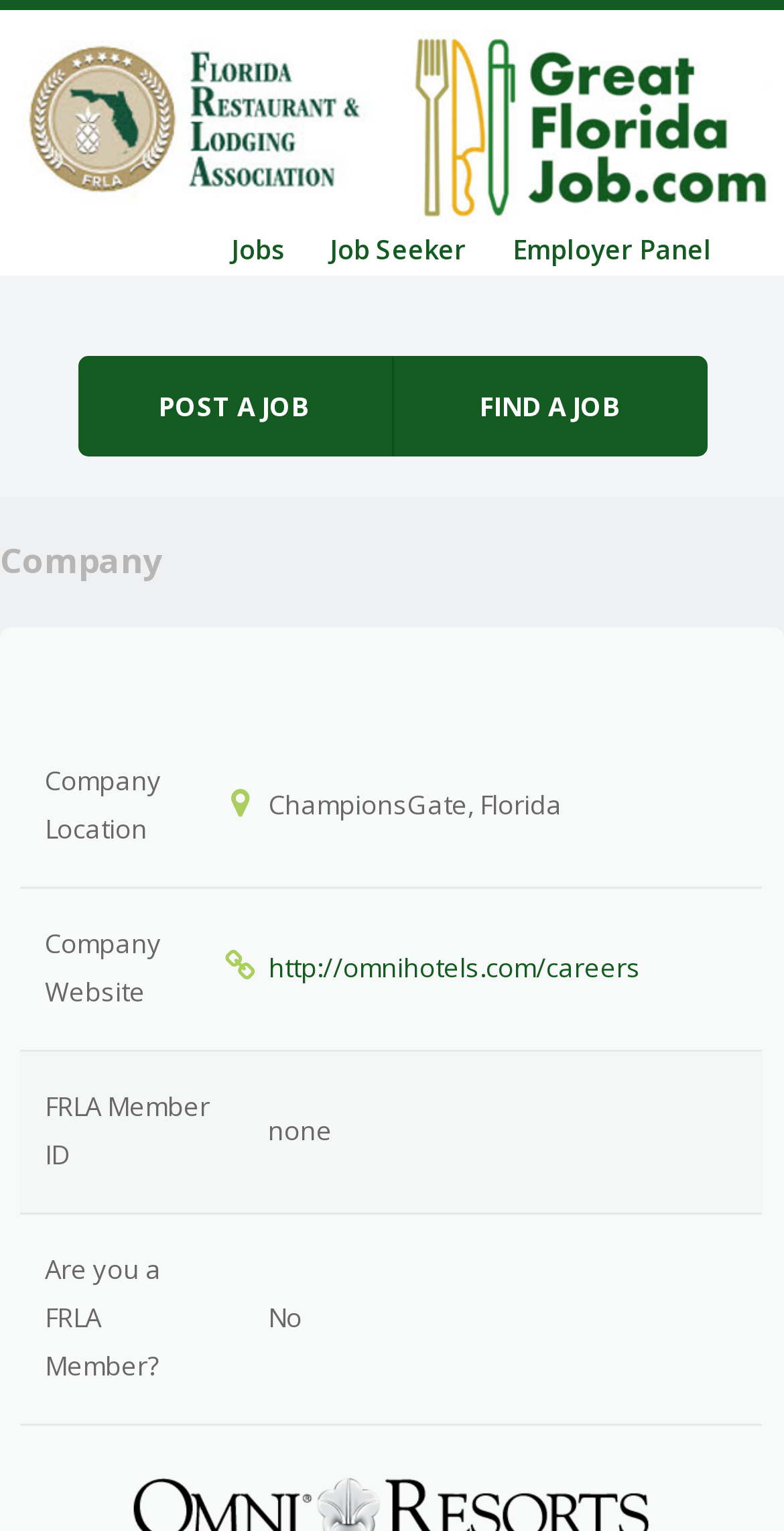How many links are there in the menu?
Could you answer the question with a detailed and thorough explanation?

I counted the number of links in the menu by looking at the elements with the 'link' type. There are four links: 'Jobs', 'Job Seeker', 'Employer Panel', and 'Skip to content'.